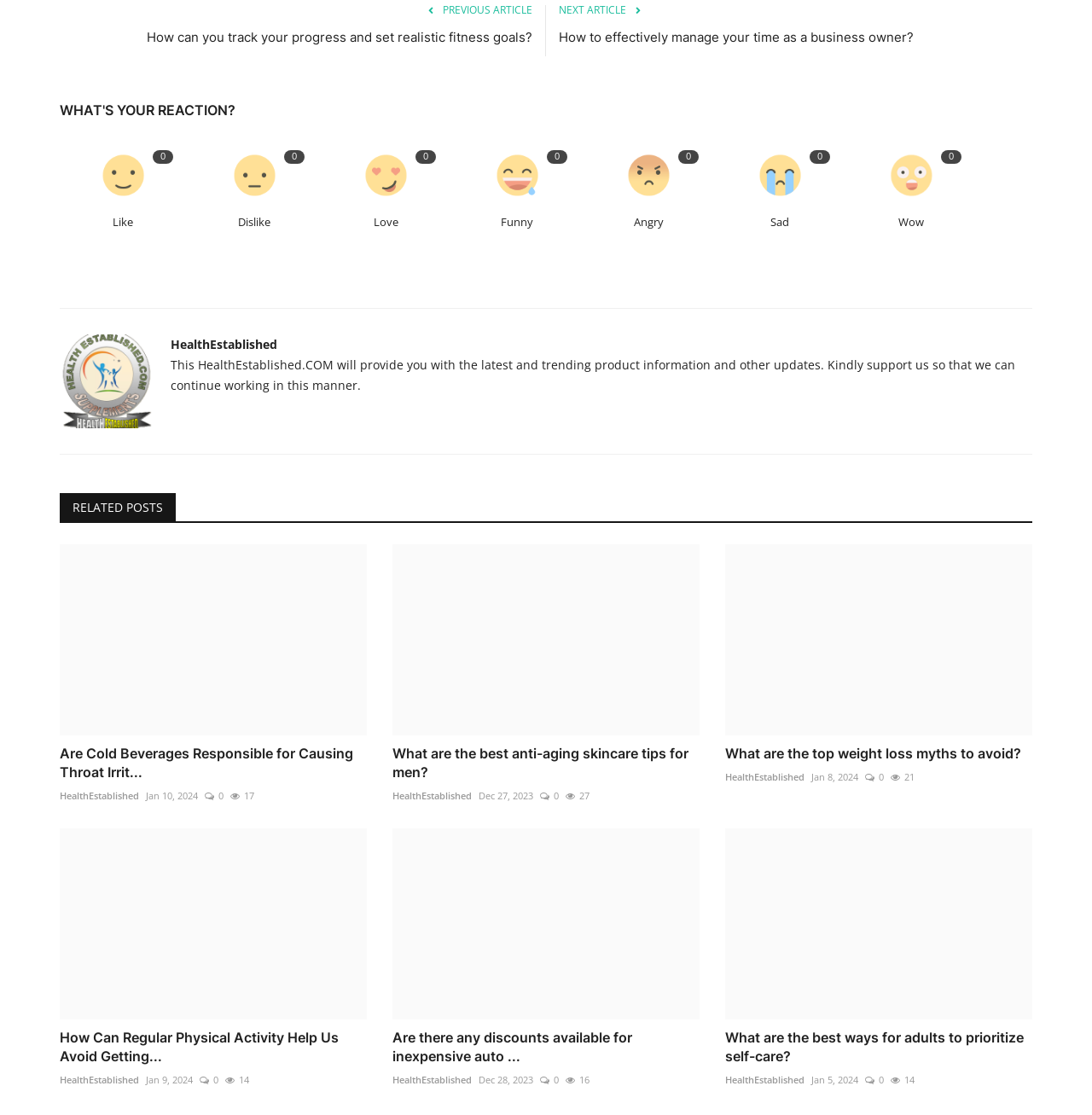Determine the bounding box of the UI component based on this description: "HealthEstablished". The bounding box coordinates should be four float values between 0 and 1, i.e., [left, top, right, bottom].

[0.359, 0.96, 0.432, 0.978]